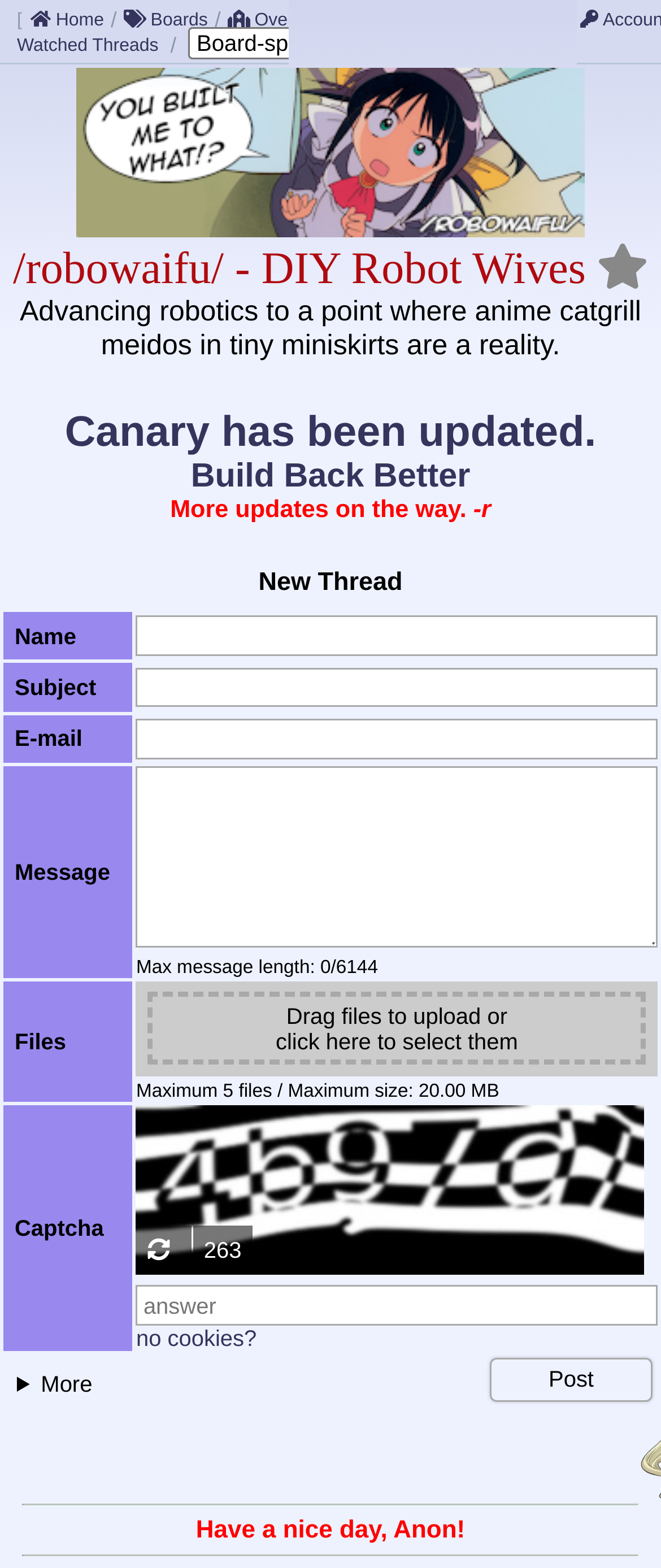Locate the UI element described as follows: "parent_node: 291 name="captcha" placeholder="answer"". Return the bounding box coordinates as four float numbers between 0 and 1 in the order [left, top, right, bottom].

[0.206, 0.82, 0.995, 0.845]